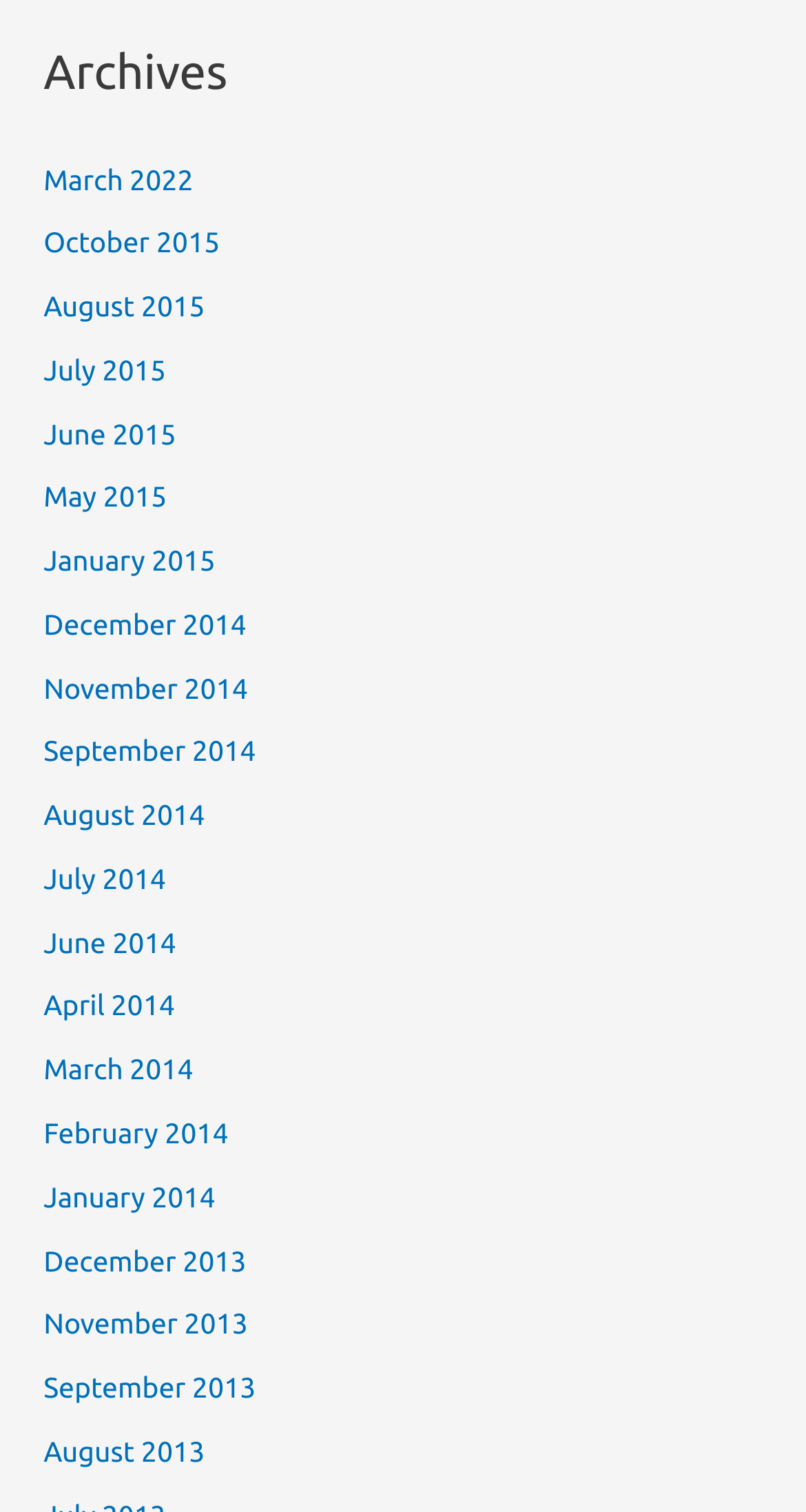Locate the bounding box coordinates of the clickable element to fulfill the following instruction: "view archives for September 2013". Provide the coordinates as four float numbers between 0 and 1 in the format [left, top, right, bottom].

[0.054, 0.907, 0.317, 0.929]